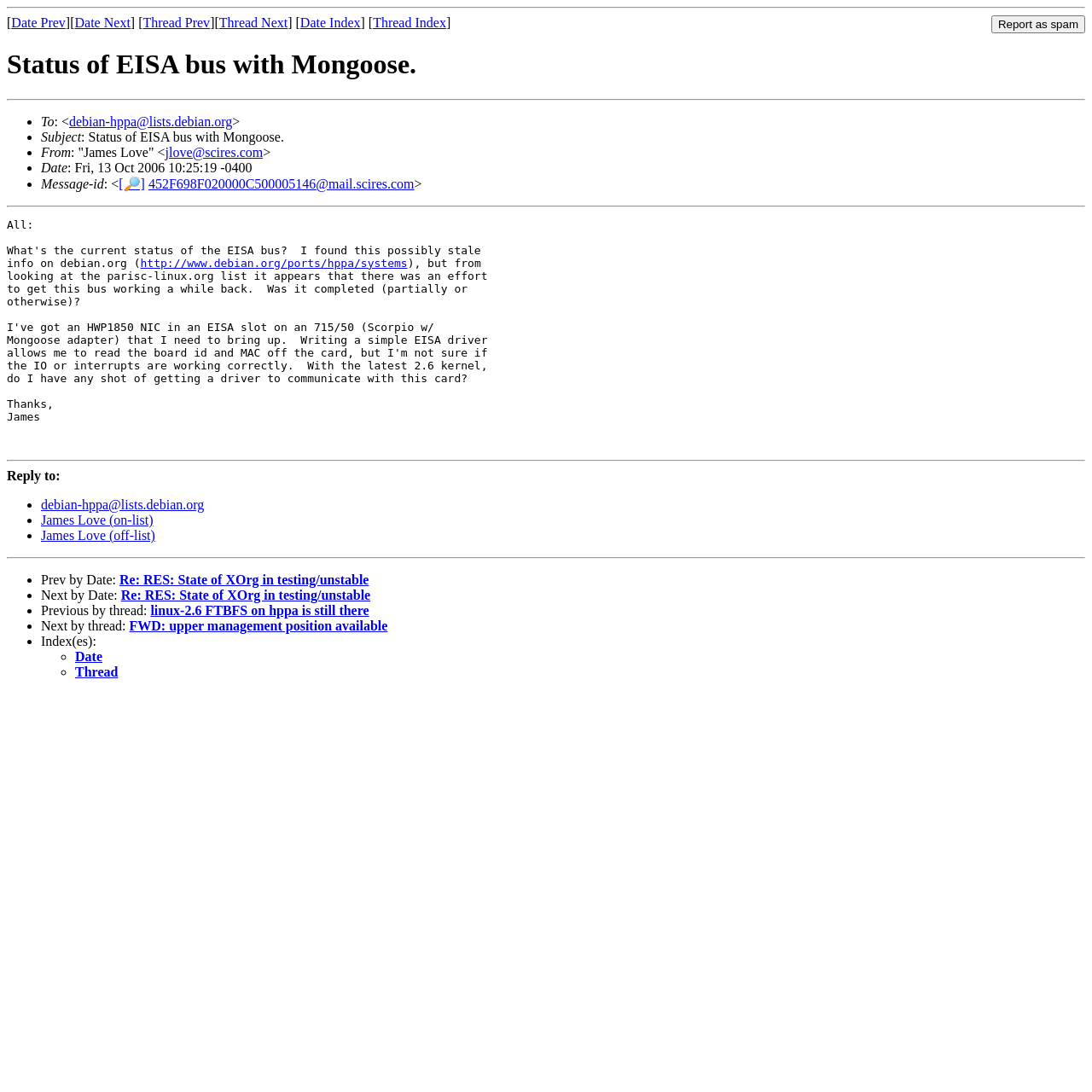Find the bounding box coordinates of the element you need to click on to perform this action: 'View thread index'. The coordinates should be represented by four float values between 0 and 1, in the format [left, top, right, bottom].

[0.342, 0.014, 0.408, 0.027]